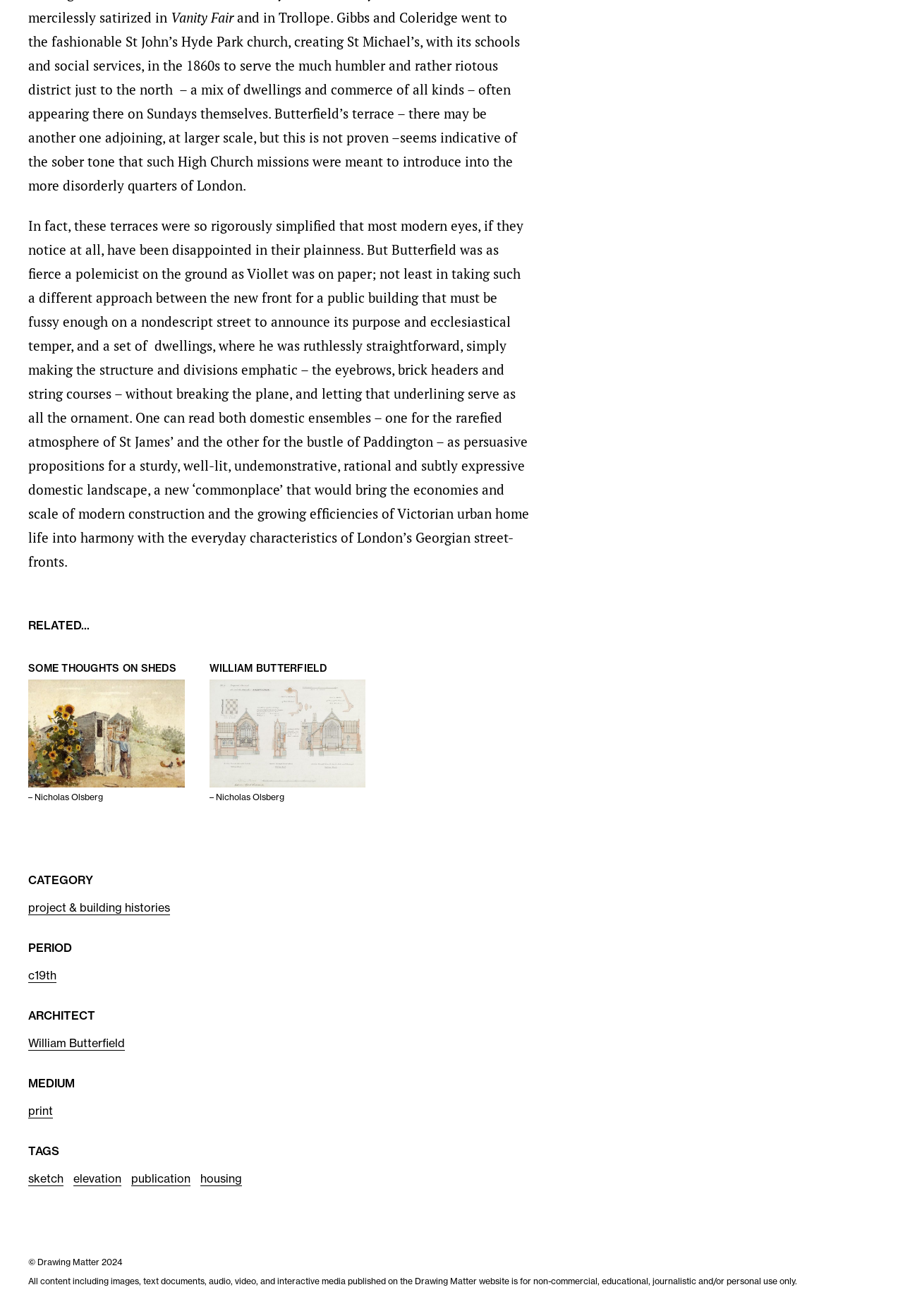Determine the bounding box coordinates for the element that should be clicked to follow this instruction: "Read the article about William Butterfield". The coordinates should be given as four float numbers between 0 and 1, in the format [left, top, right, bottom].

[0.232, 0.504, 0.405, 0.513]